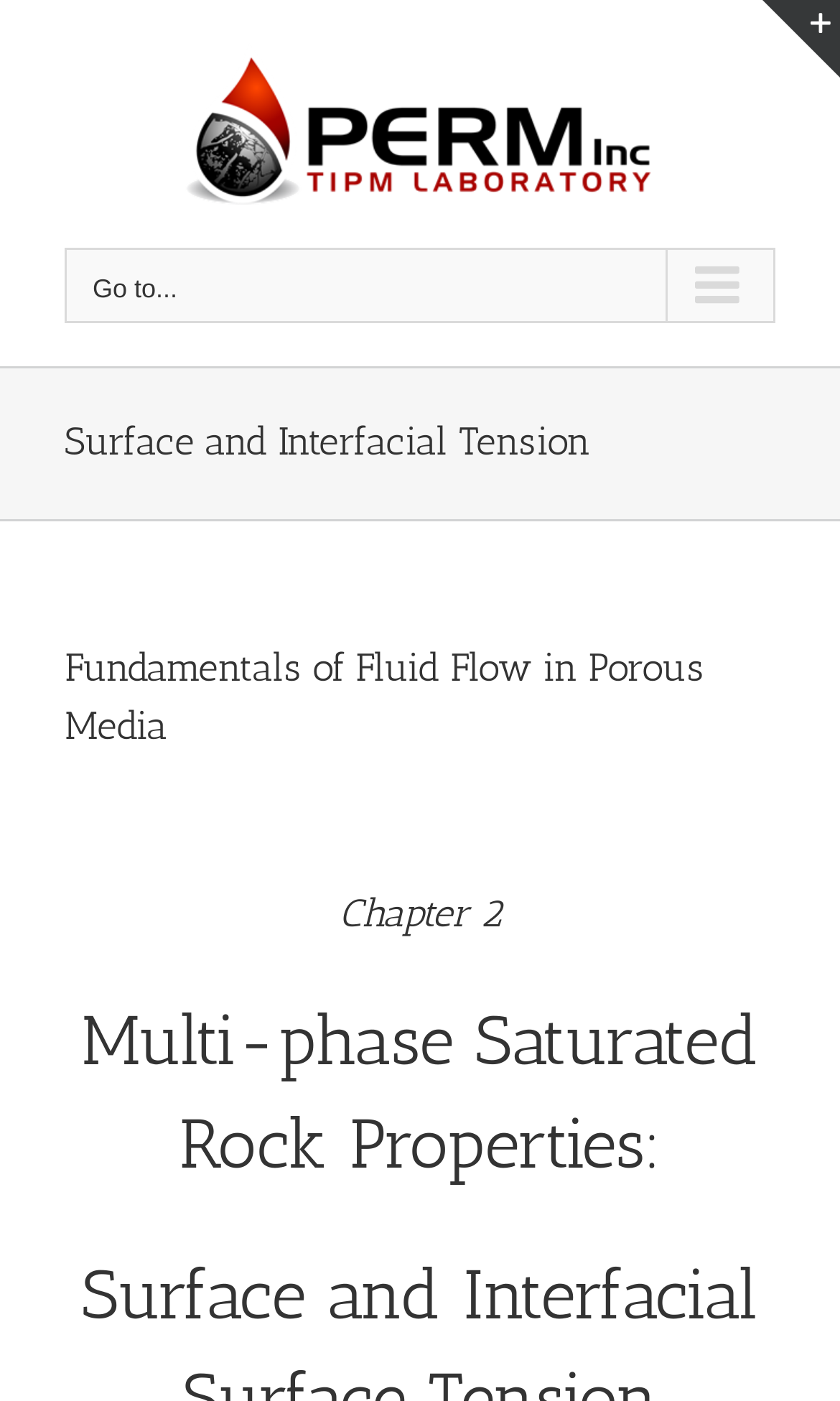What is the purpose of the button with the arrow icon?
We need a detailed and meticulous answer to the question.

The button is located in the navigation menu and has an arrow icon, indicating that it is used to navigate to the main menu. The text 'Go to...' also suggests that it is used for navigation.